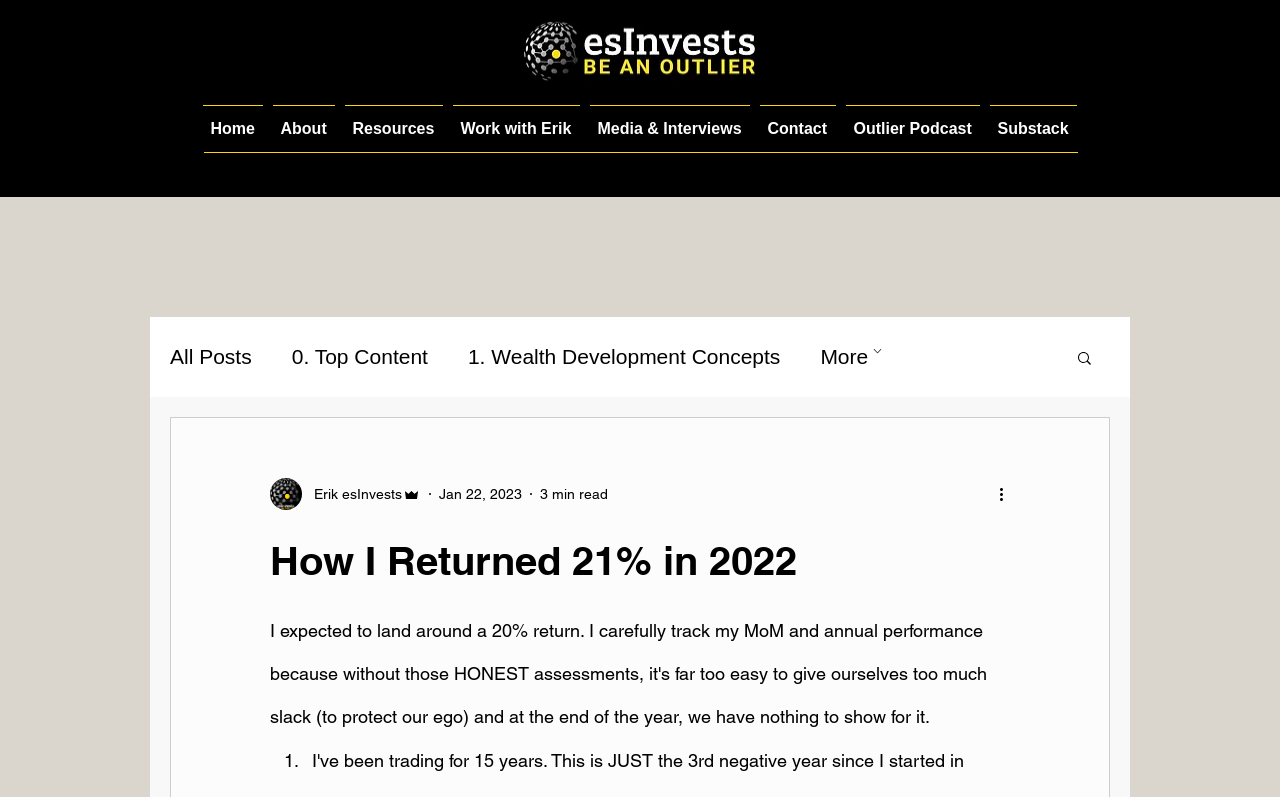Illustrate the webpage thoroughly, mentioning all important details.

This webpage appears to be a blog post titled "How I Returned 21% in 2022". At the top, there is a navigation menu with links to "Home", "About", "Resources", "Work with Erik", "Media & Interviews", "Contact", "Outlier Podcast", and "Substack". Below the navigation menu, there is a section with a link to "All Posts" and other categories like "Top Content" and "Wealth Development Concepts".

On the left side of the page, there is an image with a caption "1_edited_edited_edited.jpg". Below the image, there is a section with the writer's picture and name, "Erik esInvests Admin", along with the date "Jan 22, 2023" and an indication of a 3-minute read.

The main content of the blog post is divided into sections, with headings and paragraphs of text. The first section starts with a heading "How I Returned 21% in 2022" and has a list with a marker "1.". The text discusses the author's expectations and performance tracking.

At the top-right corner of the page, there is an iframe with a title "TWIPLA (Visitor Analytics)". On the right side of the page, there is a search button with a magnifying glass icon. Above the search button, there is a link to "More" with an arrow icon, which likely expands to show more options.